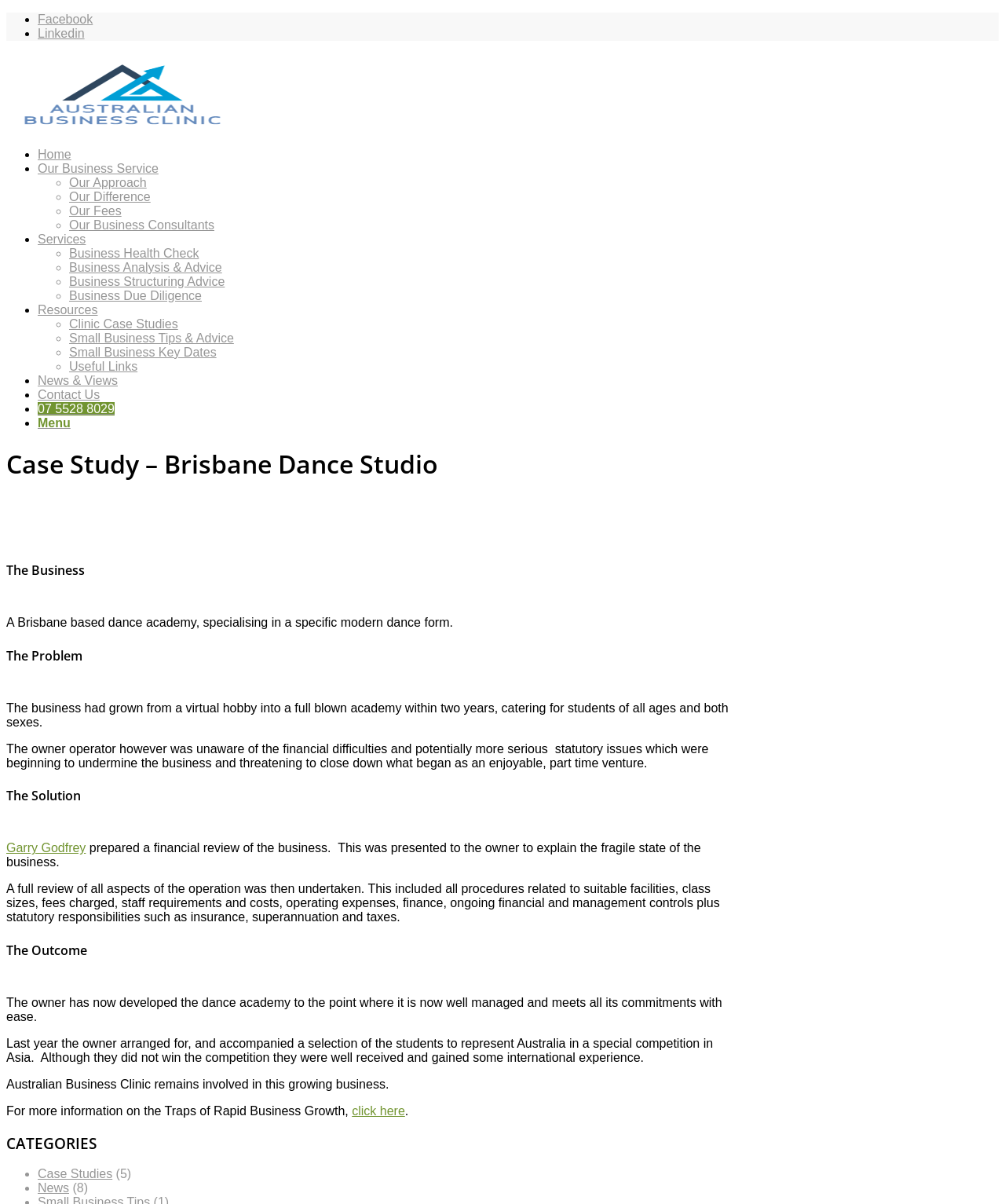Locate the bounding box coordinates of the element that should be clicked to execute the following instruction: "Browse 'GENERAL' category".

None